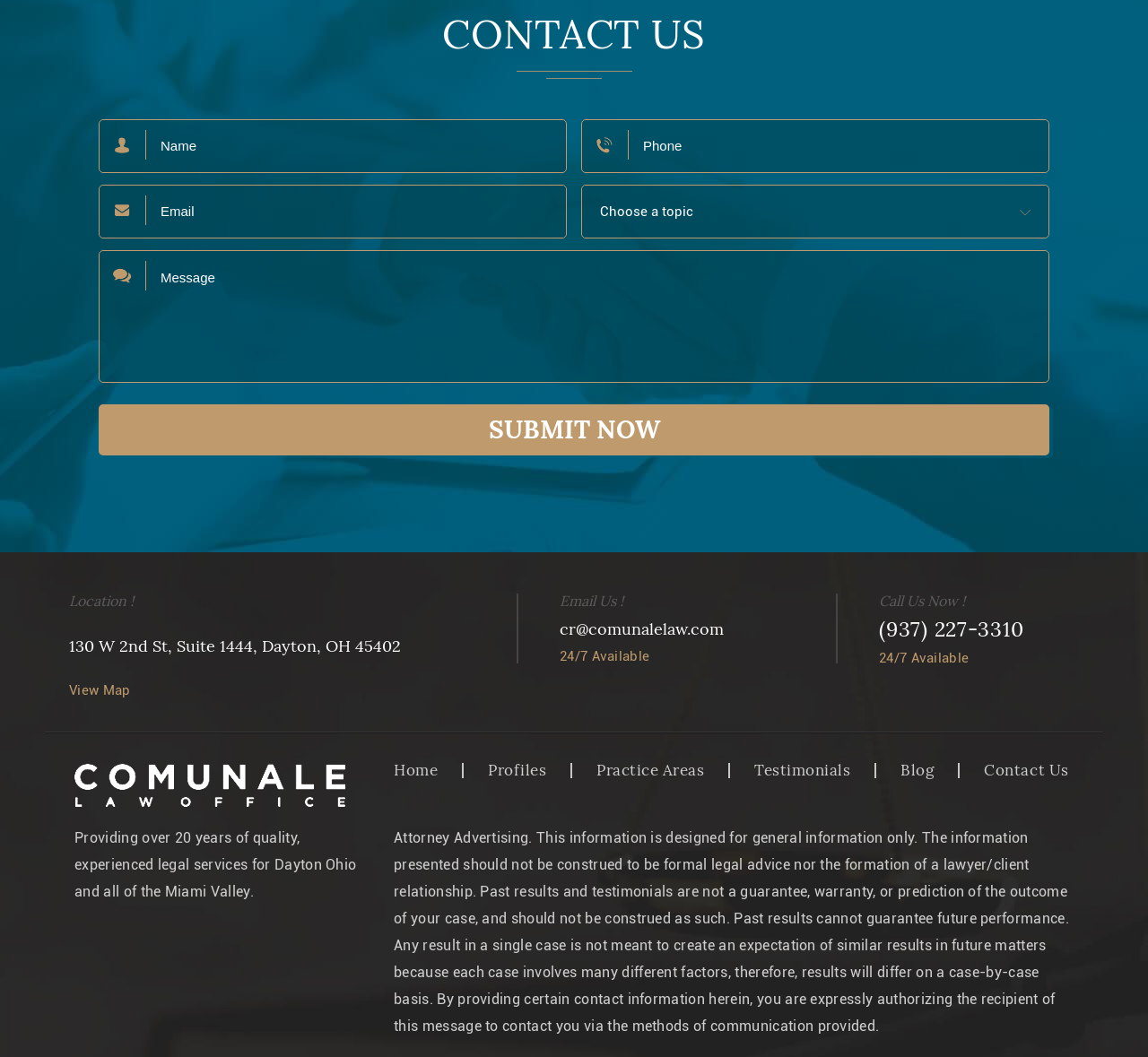What is the address of the law firm? Refer to the image and provide a one-word or short phrase answer.

130 W 2nd St, Suite 1444, Dayton, OH 45402